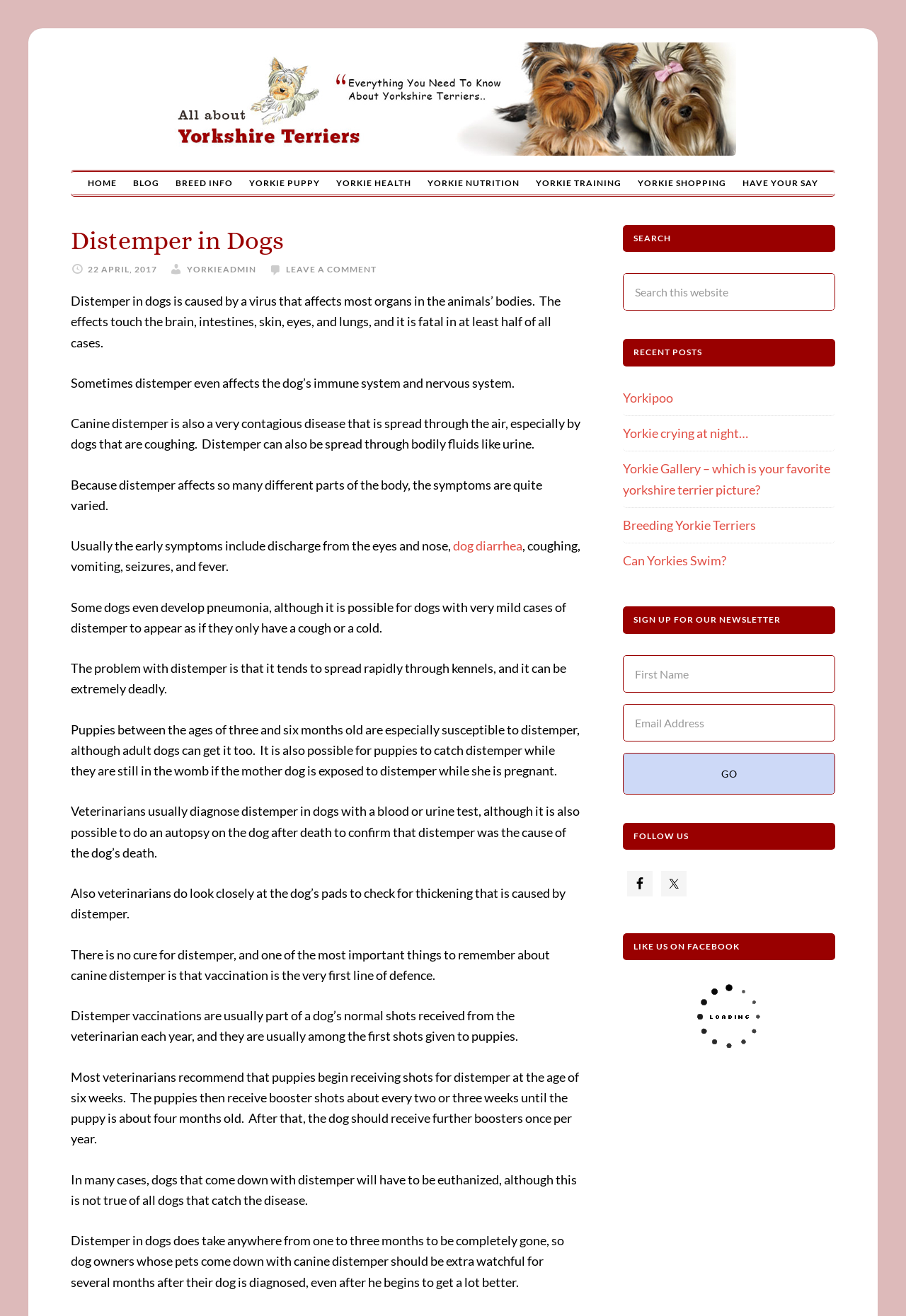Show the bounding box coordinates for the element that needs to be clicked to execute the following instruction: "Search for something on this website". Provide the coordinates in the form of four float numbers between 0 and 1, i.e., [left, top, right, bottom].

[0.688, 0.208, 0.922, 0.236]